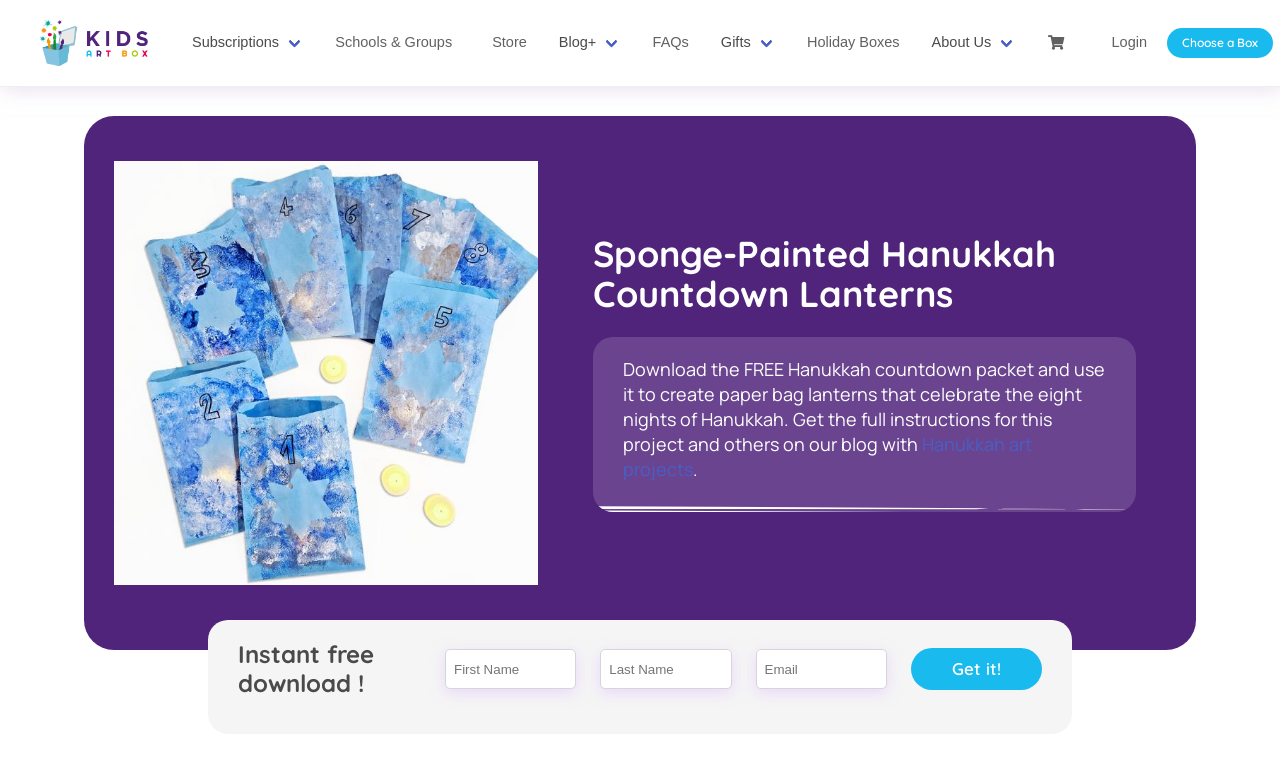What is the purpose of the image on the webpage?
Refer to the screenshot and respond with a concise word or phrase.

Decoration or illustration